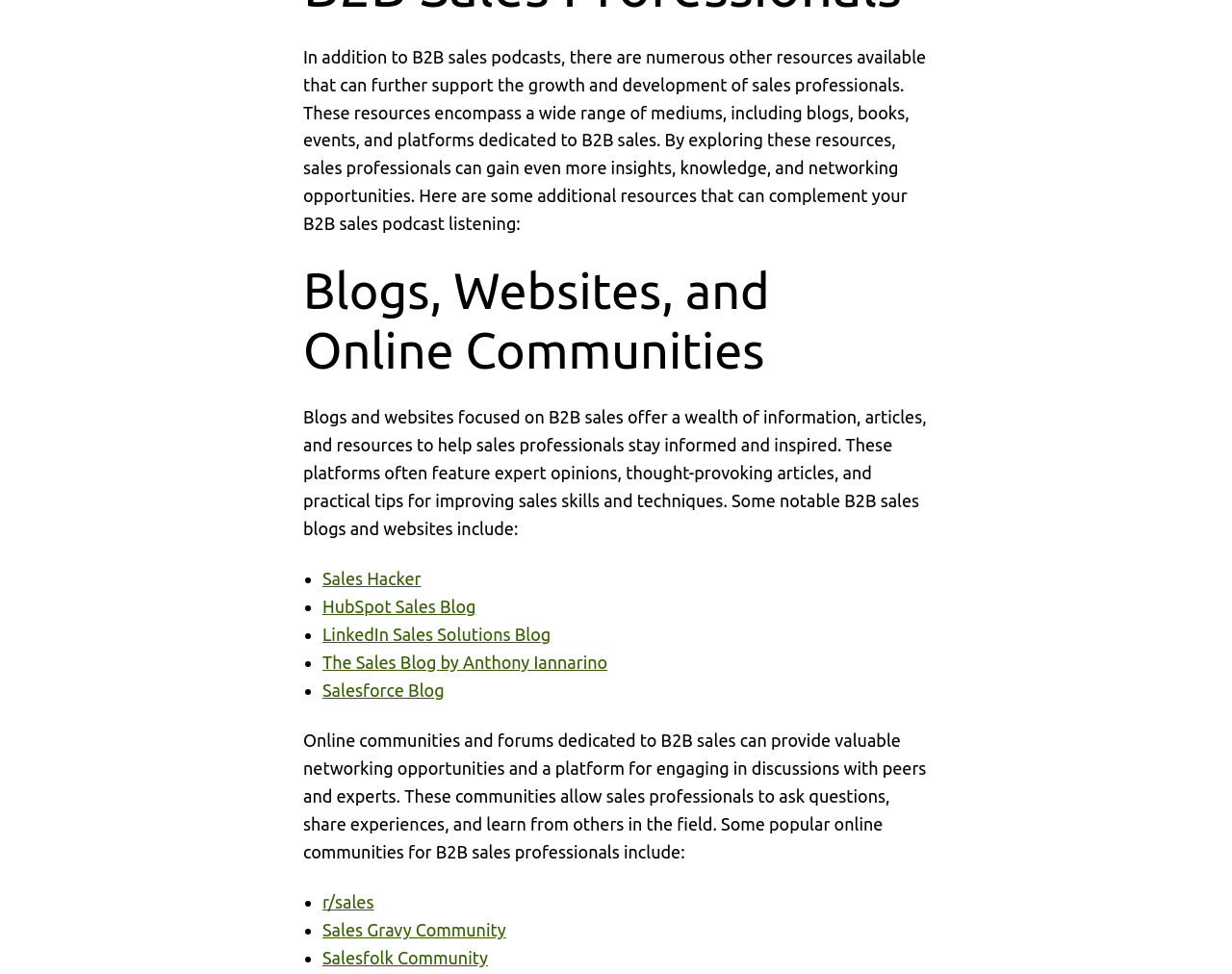What is the purpose of online communities for B2B sales professionals?
Answer the question with detailed information derived from the image.

According to the webpage, online communities and forums dedicated to B2B sales can provide valuable networking opportunities and a platform for engaging in discussions with peers and experts. These communities allow sales professionals to ask questions, share experiences, and learn from others in the field.